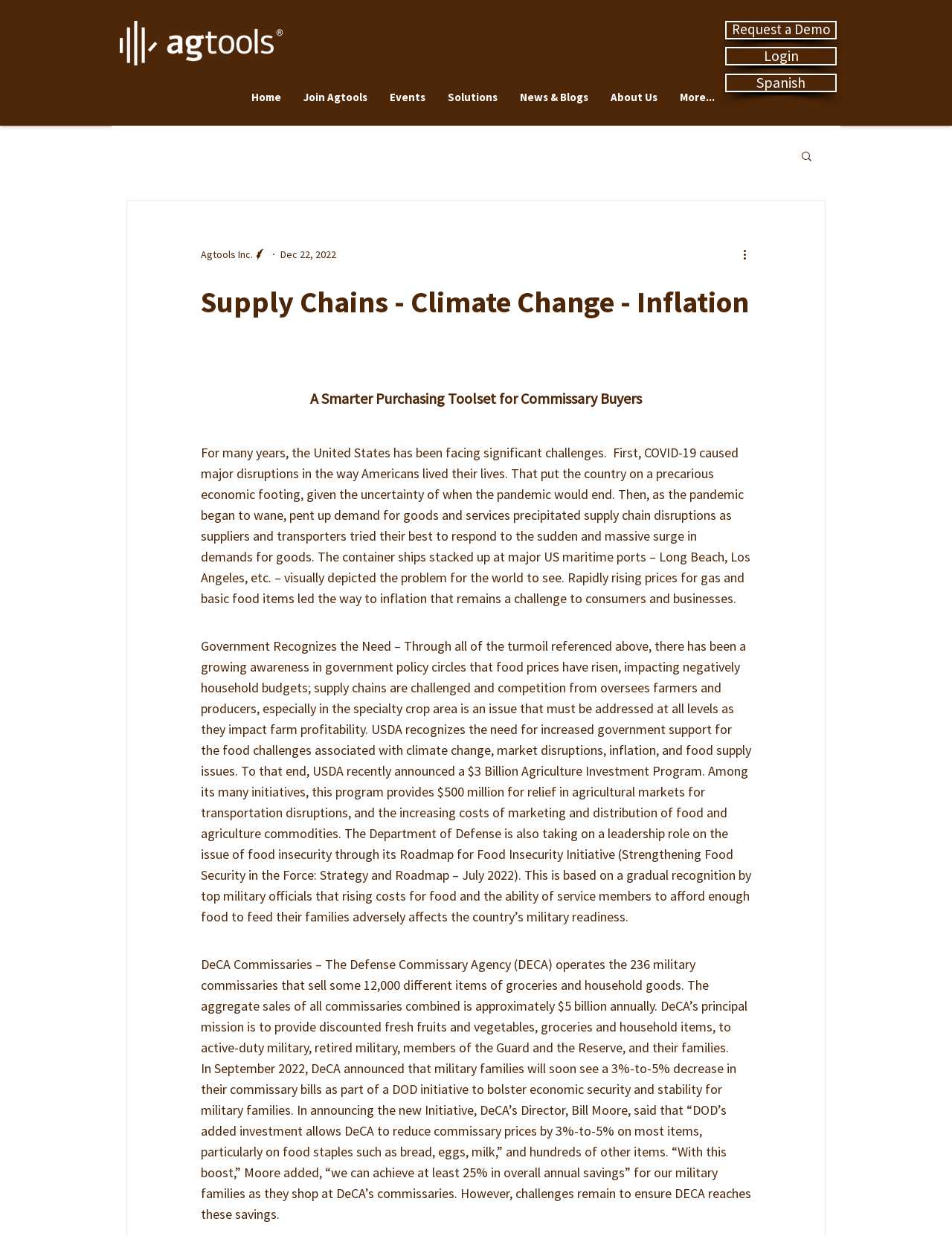Using the description: "Join Agtools", determine the UI element's bounding box coordinates. Ensure the coordinates are in the format of four float numbers between 0 and 1, i.e., [left, top, right, bottom].

[0.307, 0.065, 0.398, 0.092]